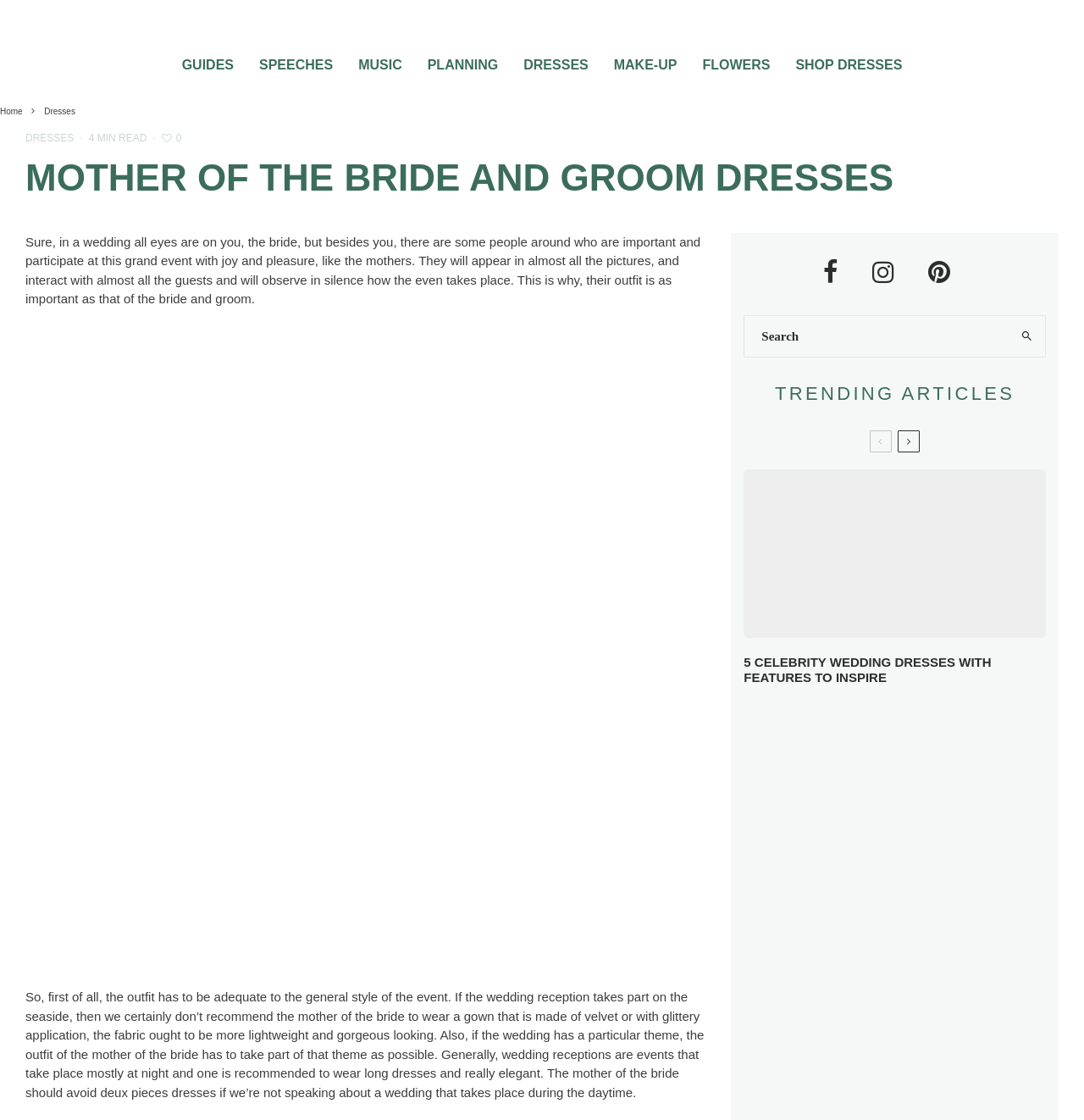Offer a comprehensive description of the webpage’s content and structure.

This webpage is about wedding planning, specifically focusing on mother of the bride and groom dresses. At the top, there are several links to guides, speeches, music, planning, dresses, make-up, flowers, and shop dresses. Below these links, there is a heading that reads "MOTHER OF THE BRIDE AND GROOM DRESSES" followed by a paragraph of text discussing the importance of the mother's outfit at a wedding.

To the right of this heading, there is a figure with a link to "mother of the bride and groom dresses" and an image of a mother of the bride dress. Below the image, there is a caption that reads "Mother of the bride and groom dress". 

The webpage then continues with a long paragraph of text providing advice on what to consider when choosing a mother of the bride dress, such as the style of the event, the theme, and the time of day.

On the right side of the page, there are several social media links and a search box. Below these, there is a heading that reads "TRENDING ARTICLES" followed by four articles with images and headings that discuss various wedding-related topics, including celebrity wedding dresses, honeymoon planning, entertaining wedding guests, and wedding tablescapes.

Further down the page, there are four more articles with images and headings that discuss wedding flowers, hairstyles for grooms, men's wedding bands, and 2023 wedding trends.